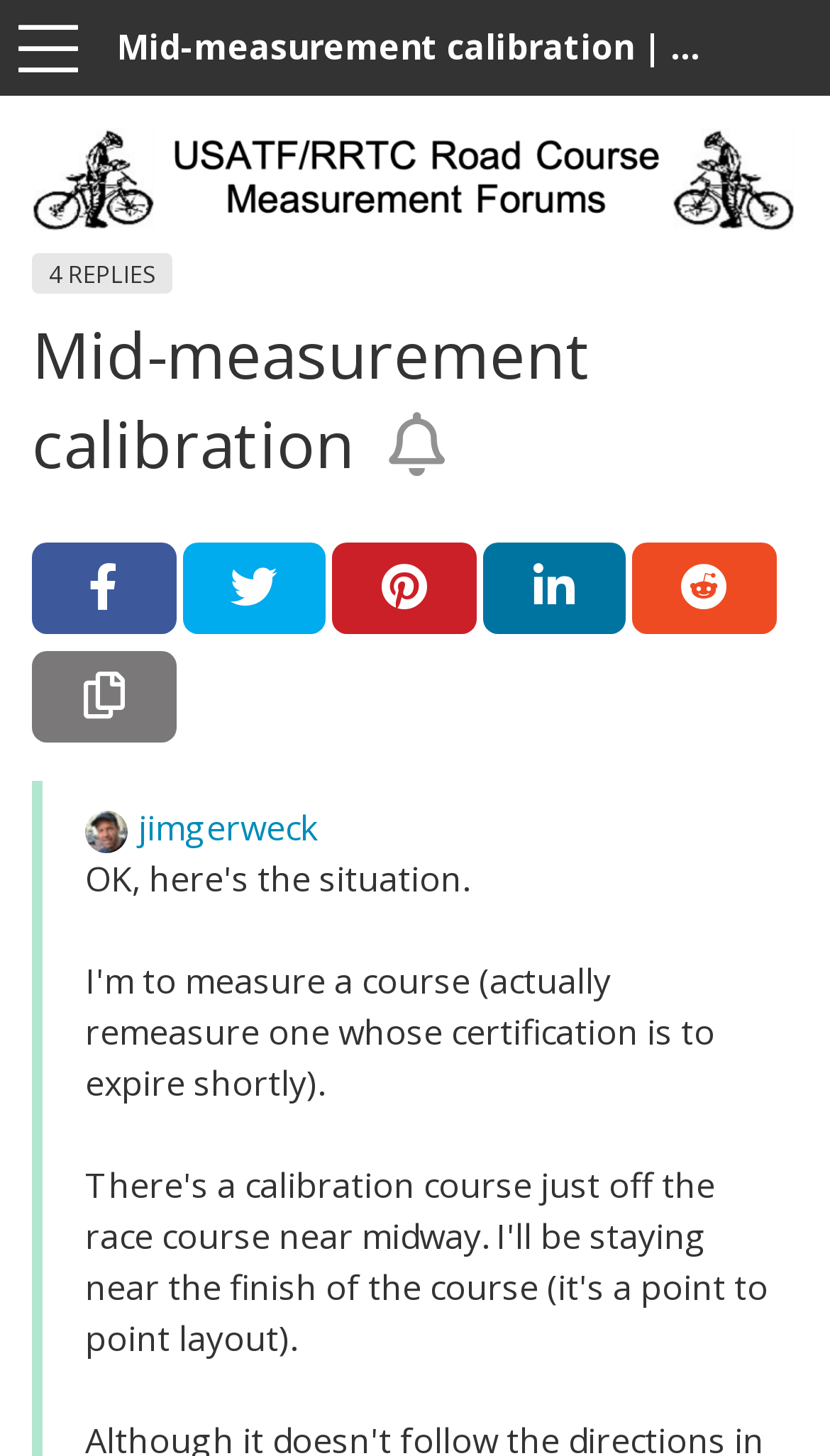Identify the bounding box of the HTML element described as: "http://www.w8ji.com/end-fed_vertical...ontal_zepp.htm".

None